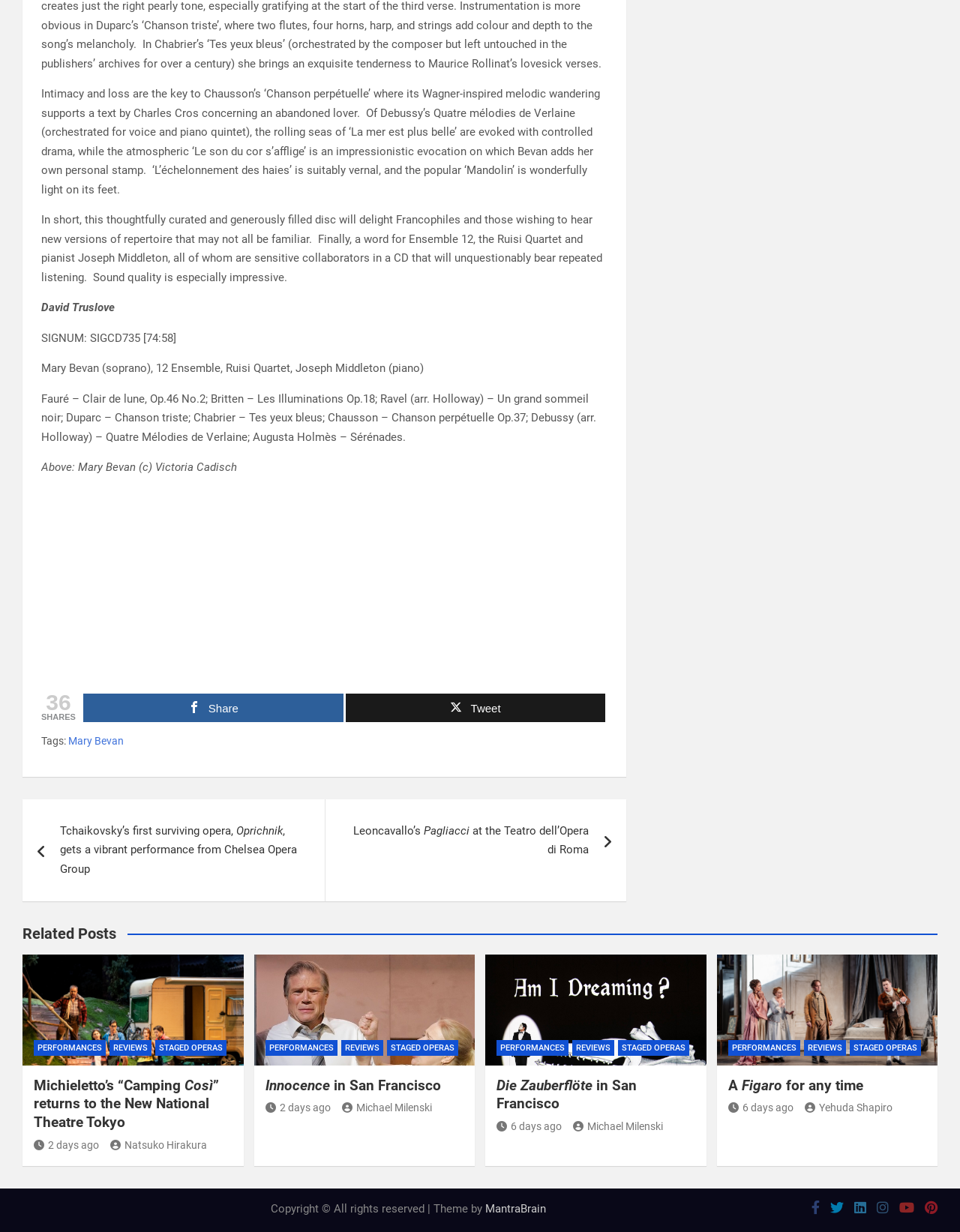What is the name of the soprano in the CD?
Refer to the screenshot and deliver a thorough answer to the question presented.

I found the answer by looking at the text 'Mary Bevan (soprano), 12 Ensemble, Ruisi Quartet, Joseph Middleton (piano)' which is a description of the performers in the CD.